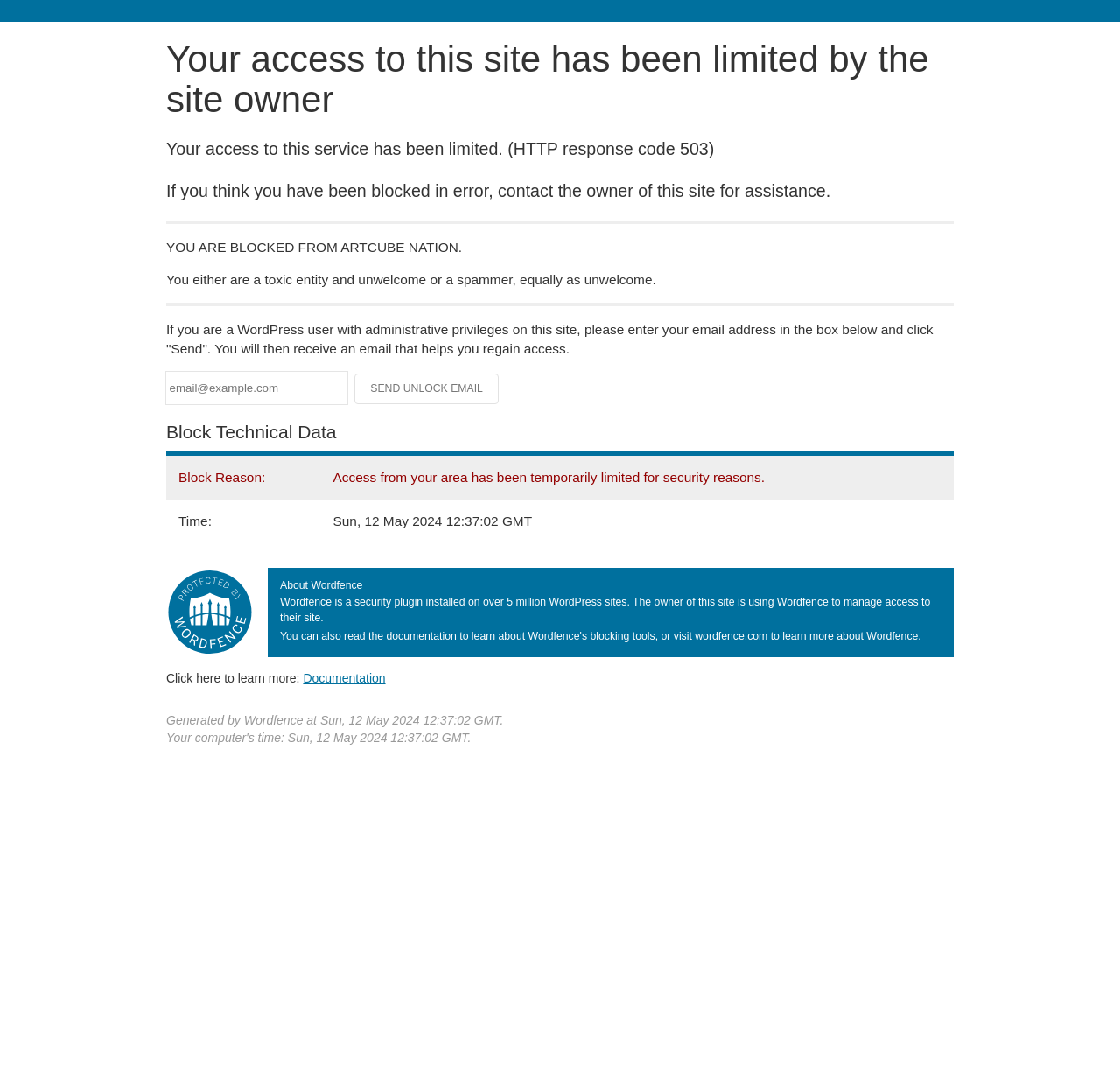Respond to the question below with a single word or phrase: What is the name of the security plugin installed on the site?

Wordfence